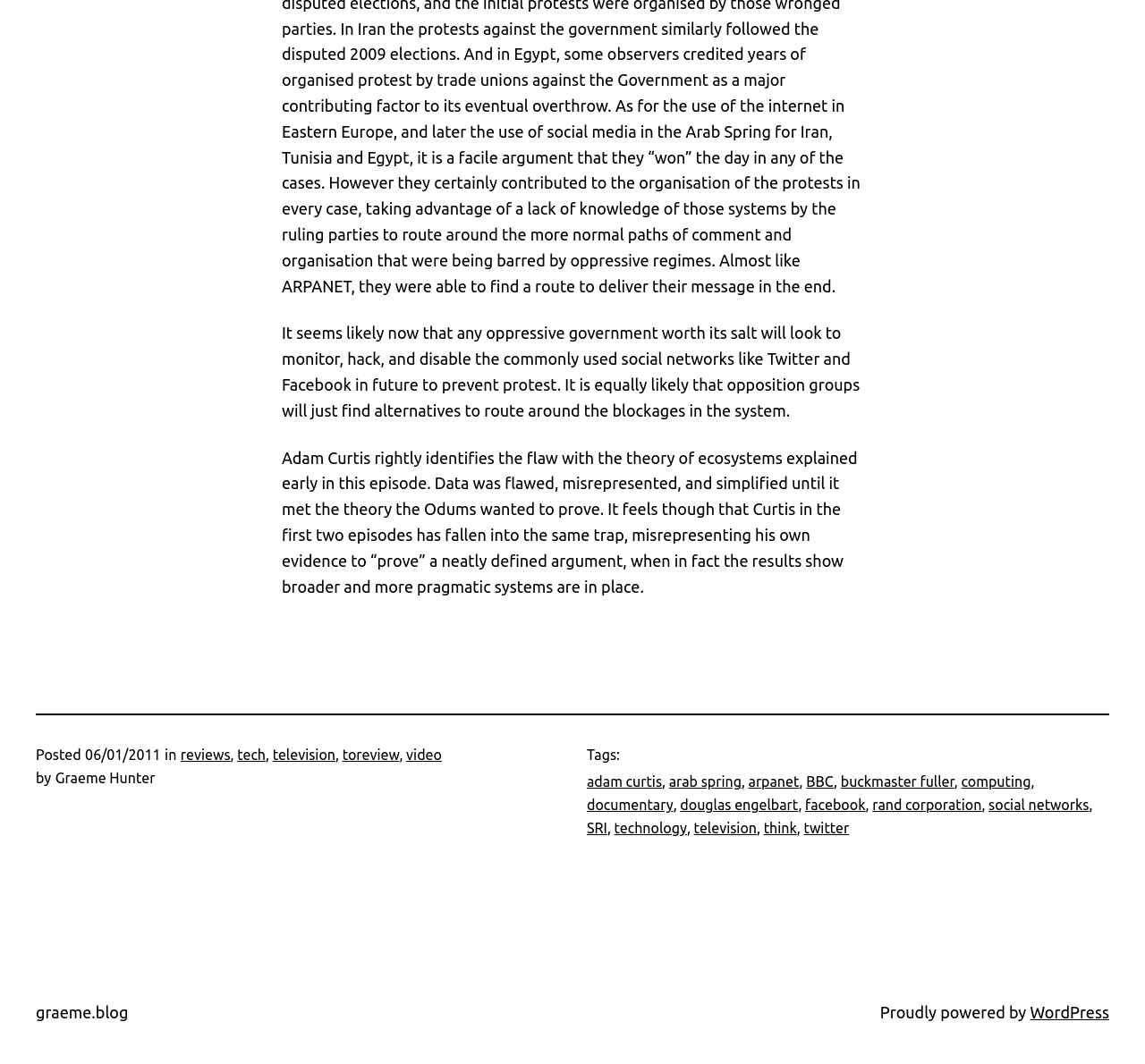Bounding box coordinates should be in the format (top-left x, top-left y, bottom-right x, bottom-right y) and all values should be floating point numbers between 0 and 1. Determine the bounding box coordinate for the UI element described as: rand corporation

[0.762, 0.749, 0.857, 0.764]